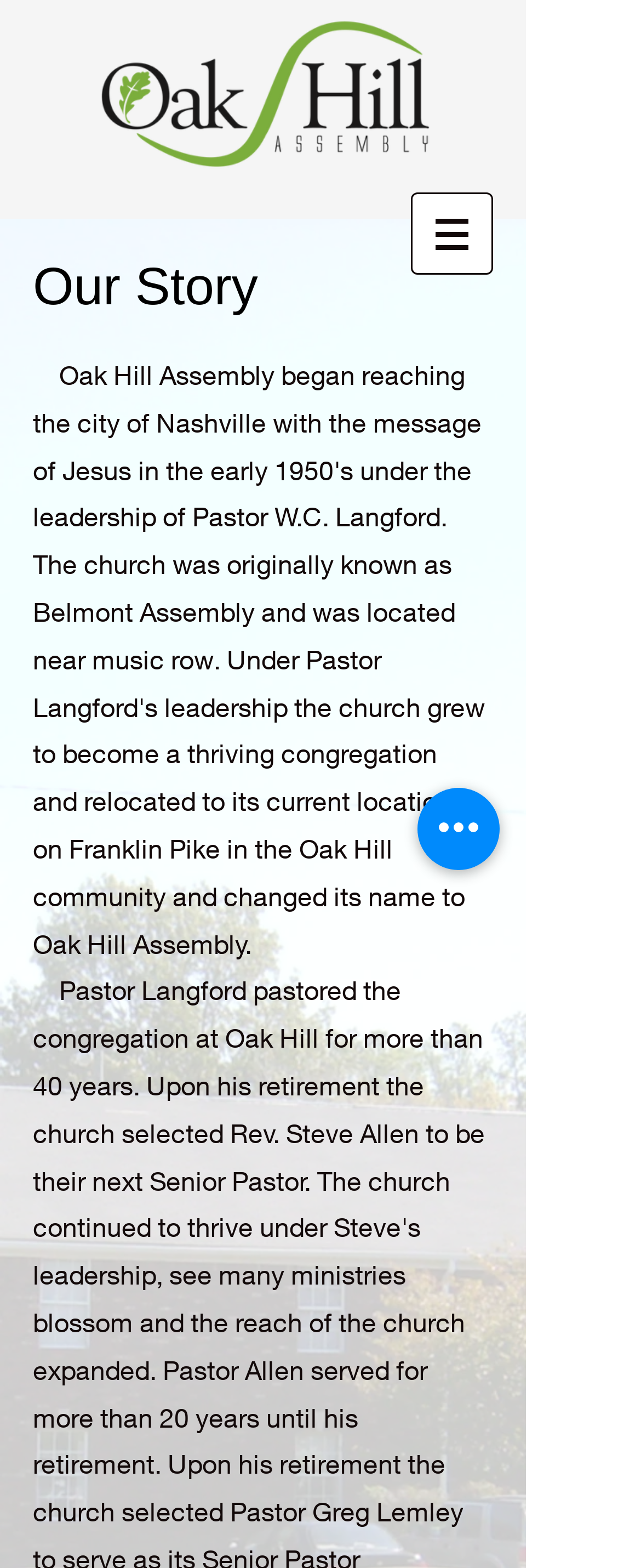What is the title of the main section?
Please provide a detailed and comprehensive answer to the question.

The main section of the webpage has a heading element with the text 'Our Story', which suggests that this section is about the story or history of Oak Hill Assembly.